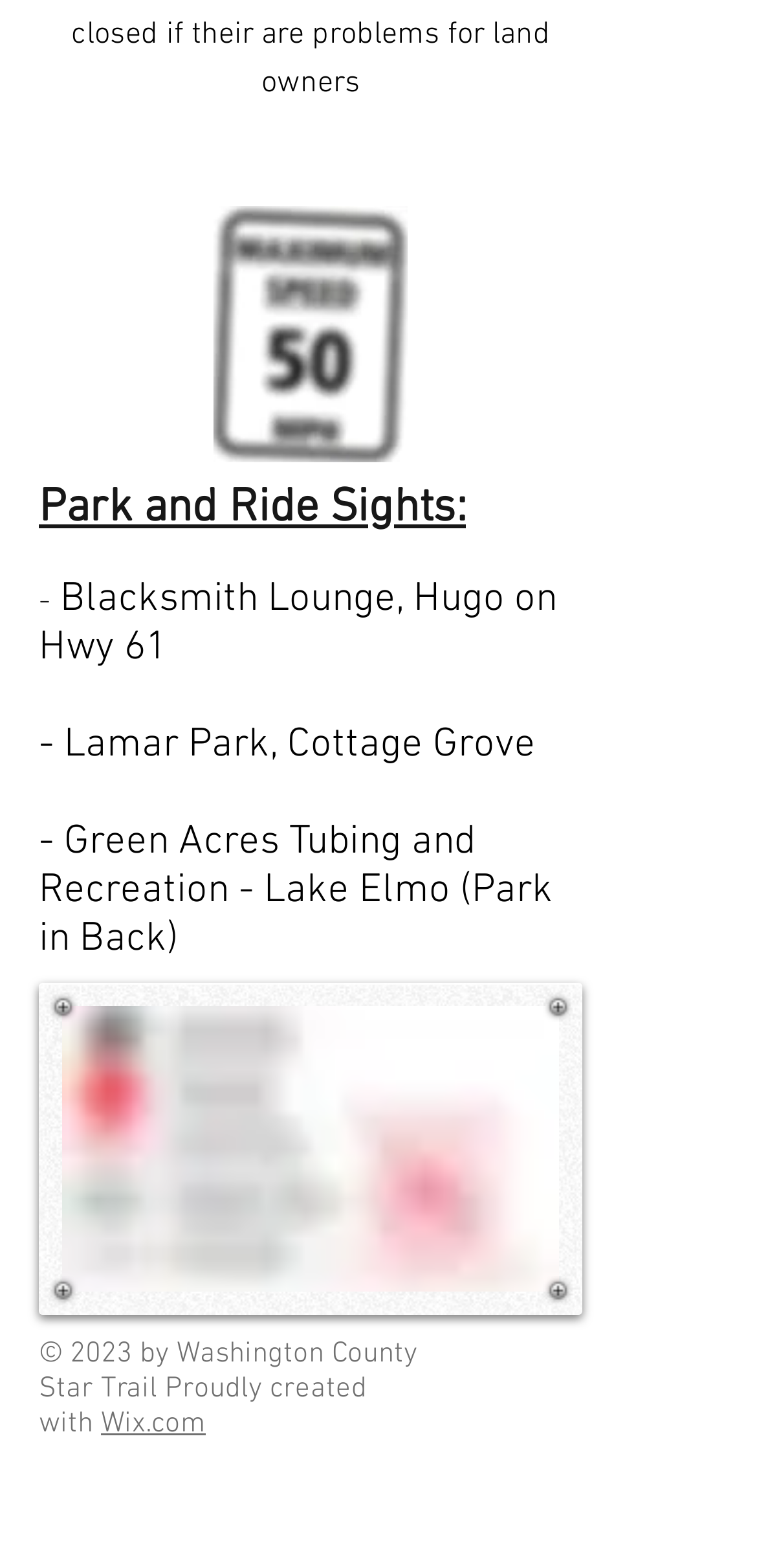Bounding box coordinates are specified in the format (top-left x, top-left y, bottom-right x, bottom-right y). All values are floating point numbers bounded between 0 and 1. Please provide the bounding box coordinate of the region this sentence describes: James William

None